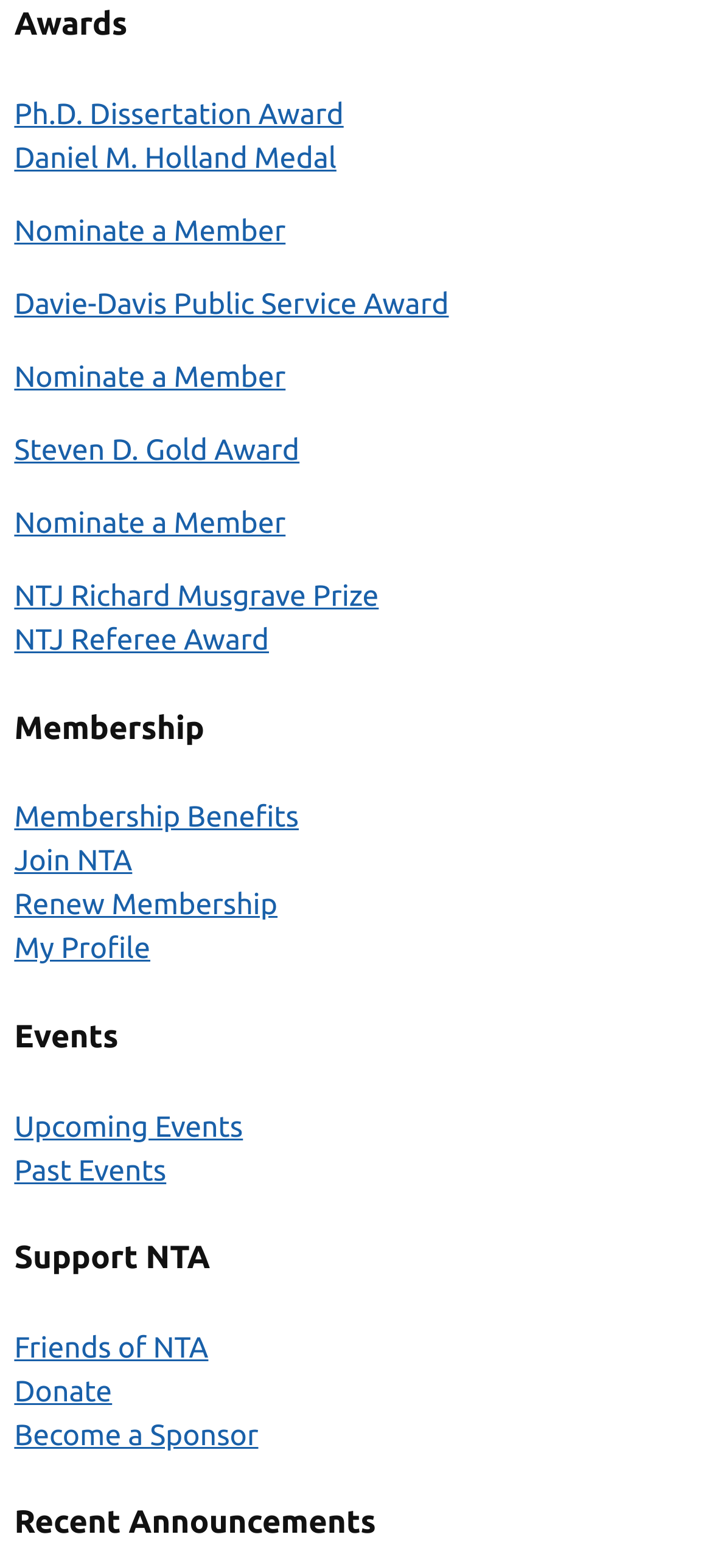Kindly determine the bounding box coordinates for the area that needs to be clicked to execute this instruction: "View Ph.D. Dissertation Award".

[0.02, 0.063, 0.483, 0.084]